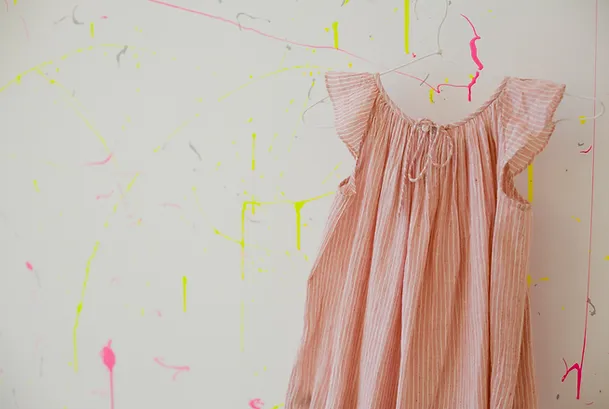Answer the following in one word or a short phrase: 
What is the style of the sleeves on the dress?

Flutter